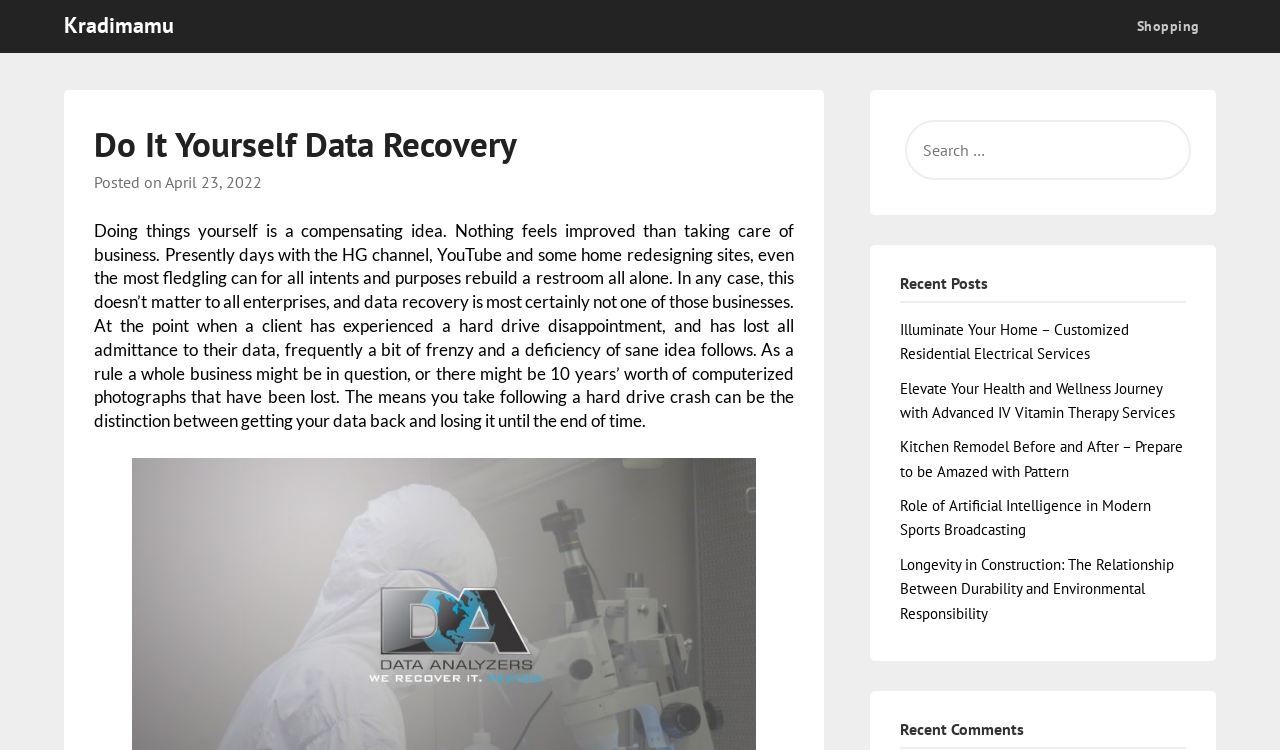Determine the bounding box coordinates of the region to click in order to accomplish the following instruction: "Search for something". Provide the coordinates as four float numbers between 0 and 1, specifically [left, top, right, bottom].

[0.703, 0.153, 0.927, 0.246]